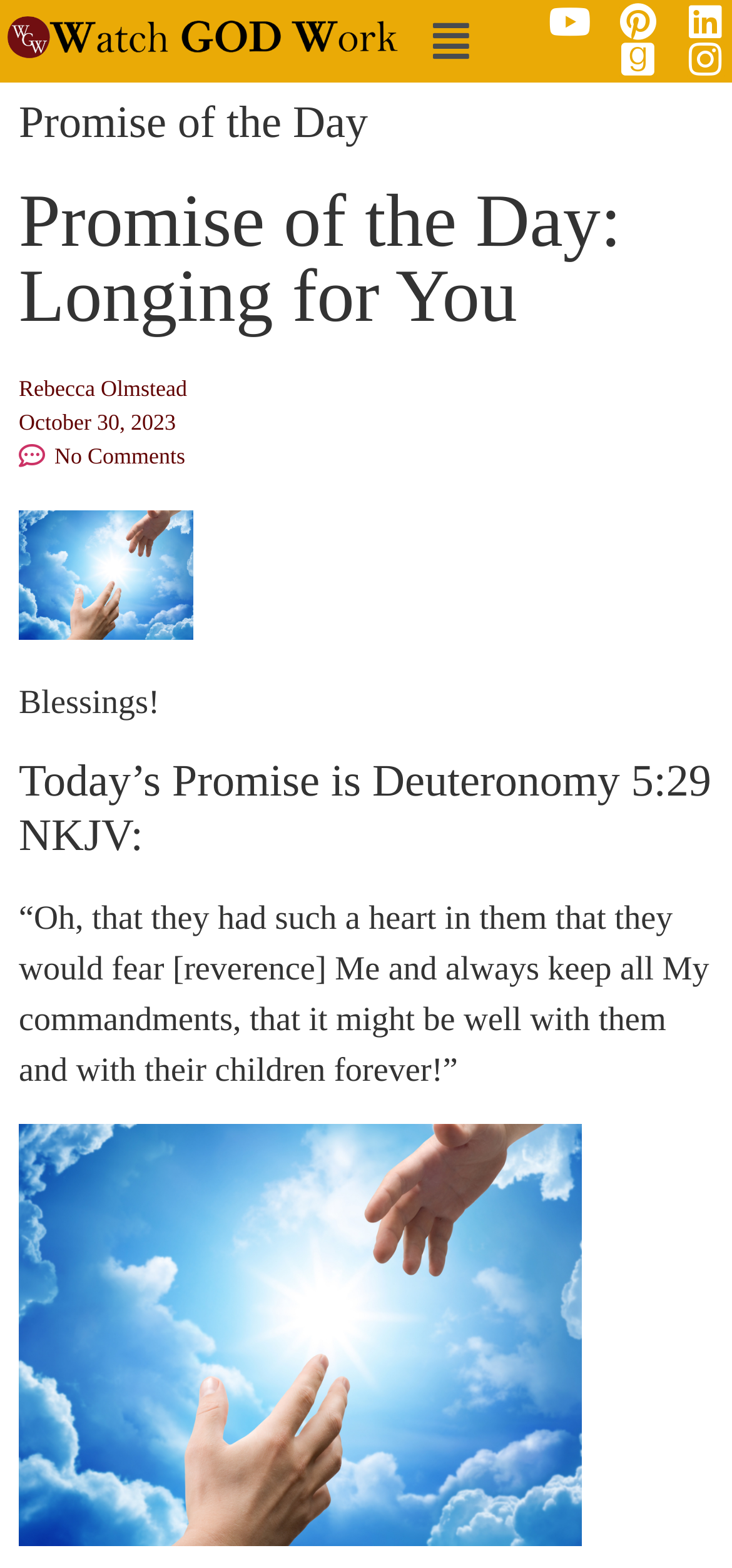Determine the bounding box coordinates for the element that should be clicked to follow this instruction: "Visit the sitemap". The coordinates should be given as four float numbers between 0 and 1, in the format [left, top, right, bottom].

None